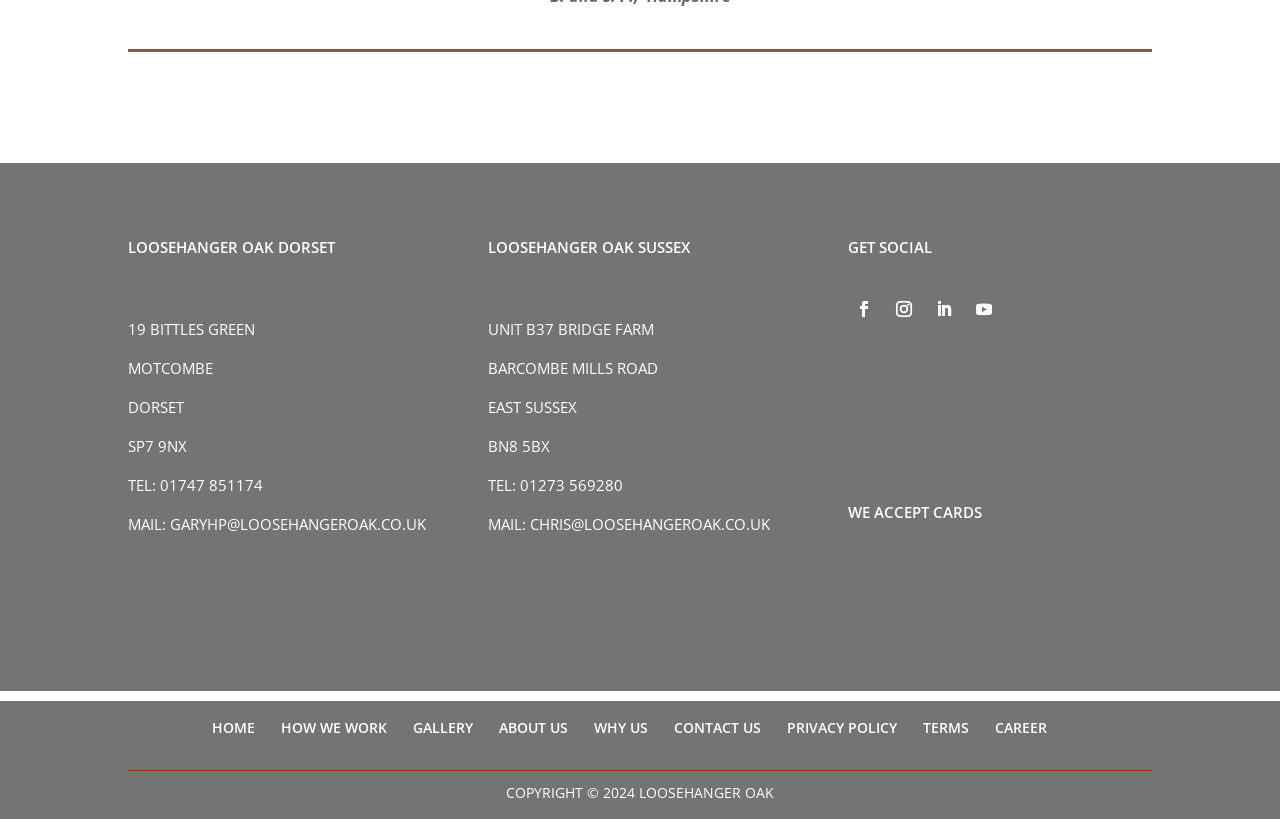Locate the coordinates of the bounding box for the clickable region that fulfills this instruction: "Send an email to GARYHP@LOOSEHANGEROAK.CO.UK".

[0.1, 0.628, 0.333, 0.652]